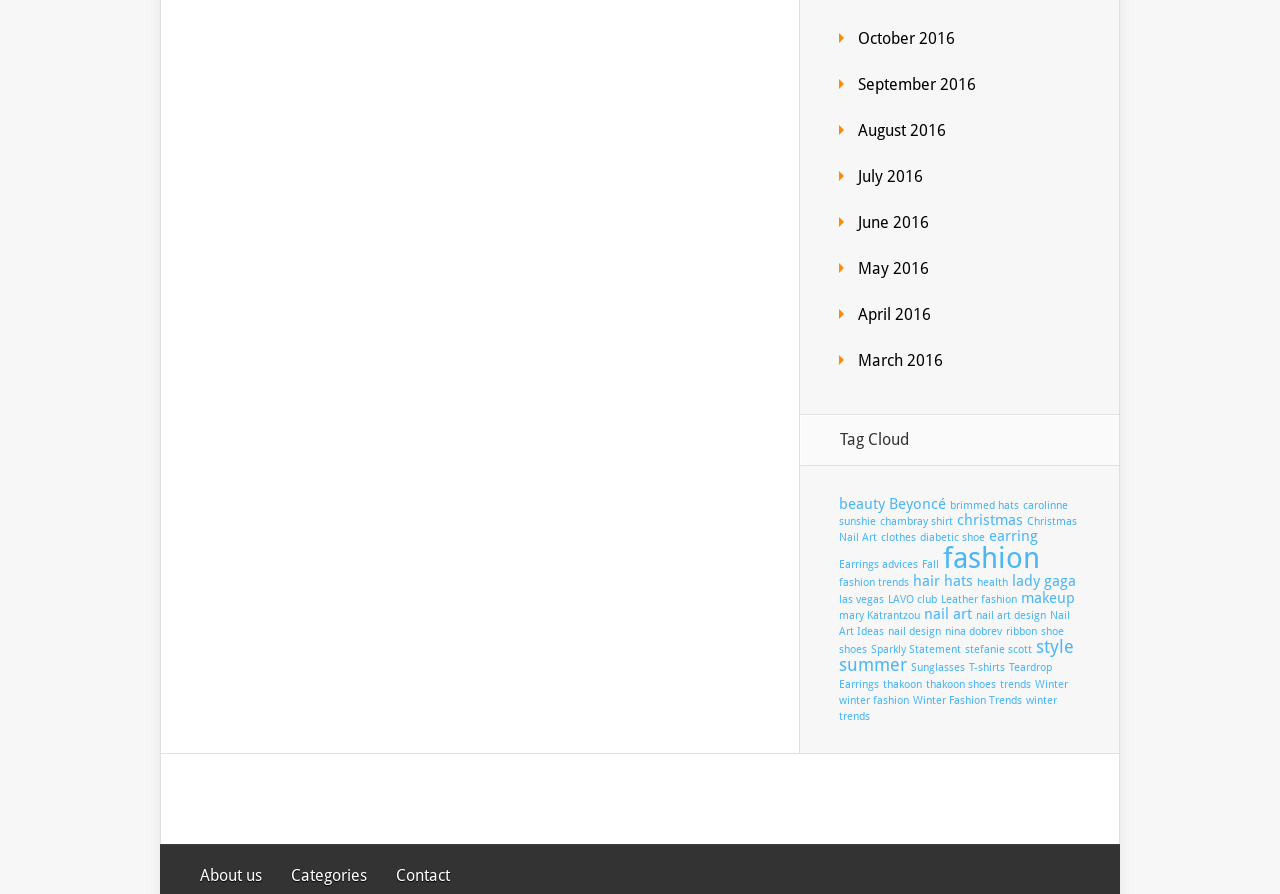What is the last topic listed under 'Tag Cloud'?
Provide a comprehensive and detailed answer to the question.

I looked at the links under the 'Tag Cloud' heading and found that the last one is 'winter trends (1 item)'.